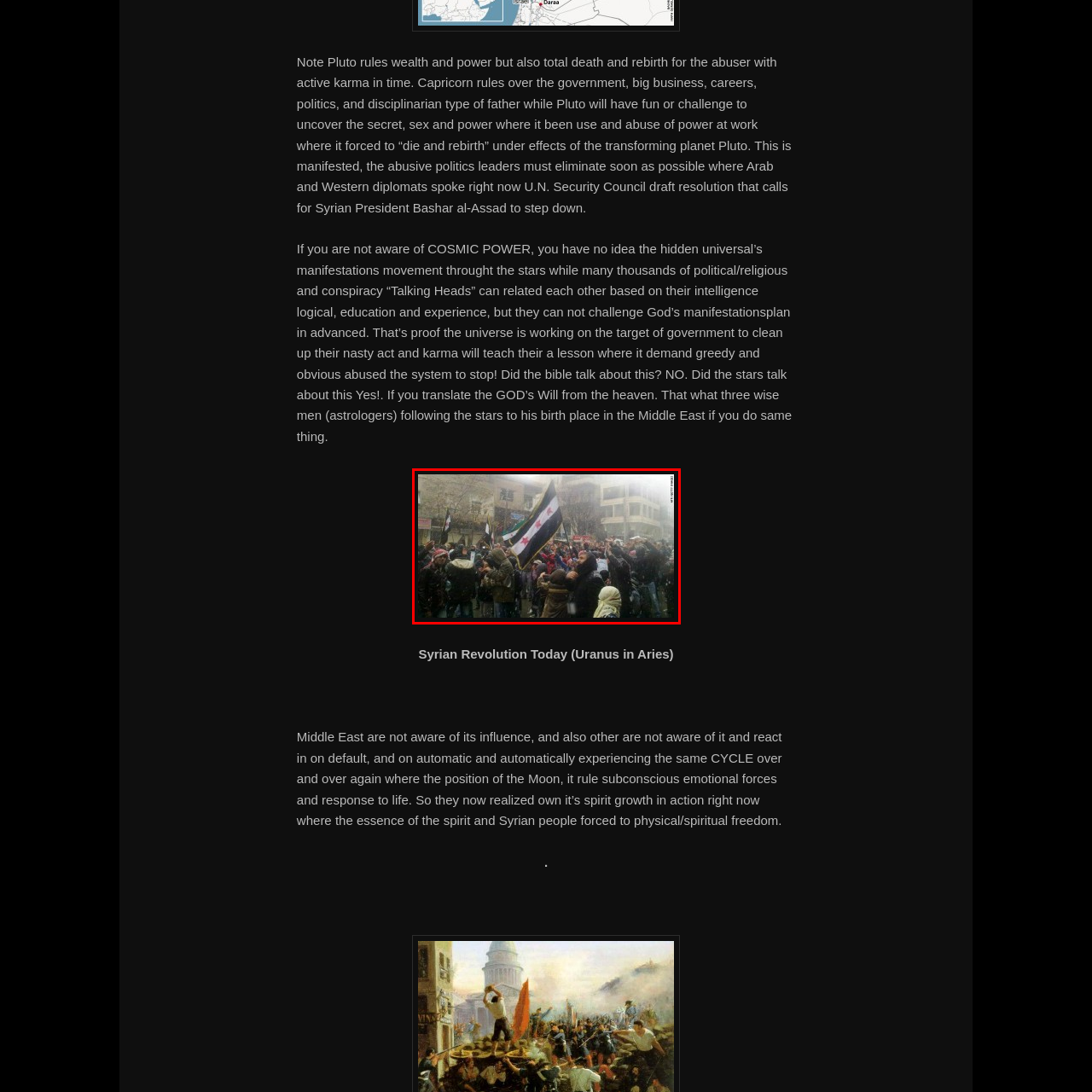What is the background of the protest scene?
Observe the image inside the red-bordered box and offer a detailed answer based on the visual details you find.

The caption hints that the background of the protest scene is urban architecture, possibly indicating a significant location in a Syrian city.